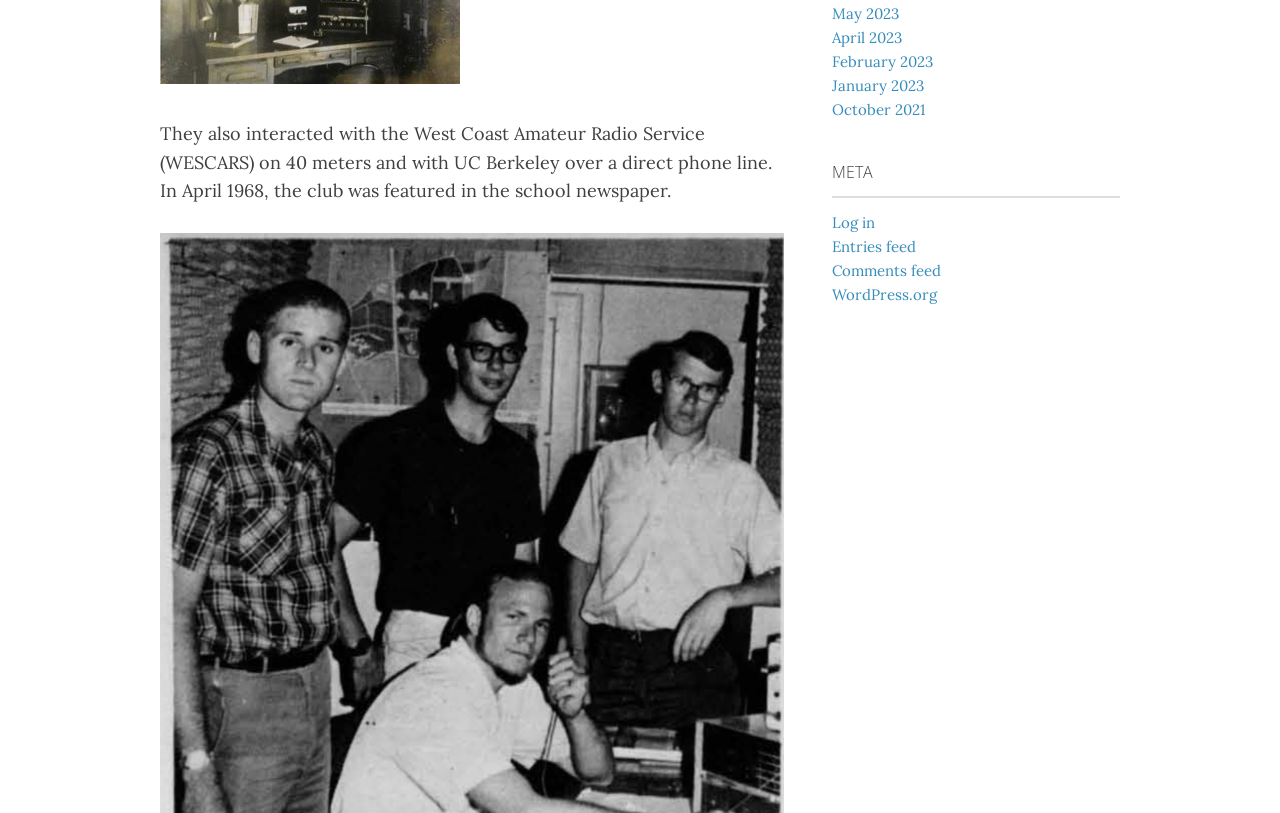Given the webpage screenshot and the description, determine the bounding box coordinates (top-left x, top-left y, bottom-right x, bottom-right y) that define the location of the UI element matching this description: WordPress.org

[0.65, 0.35, 0.732, 0.374]